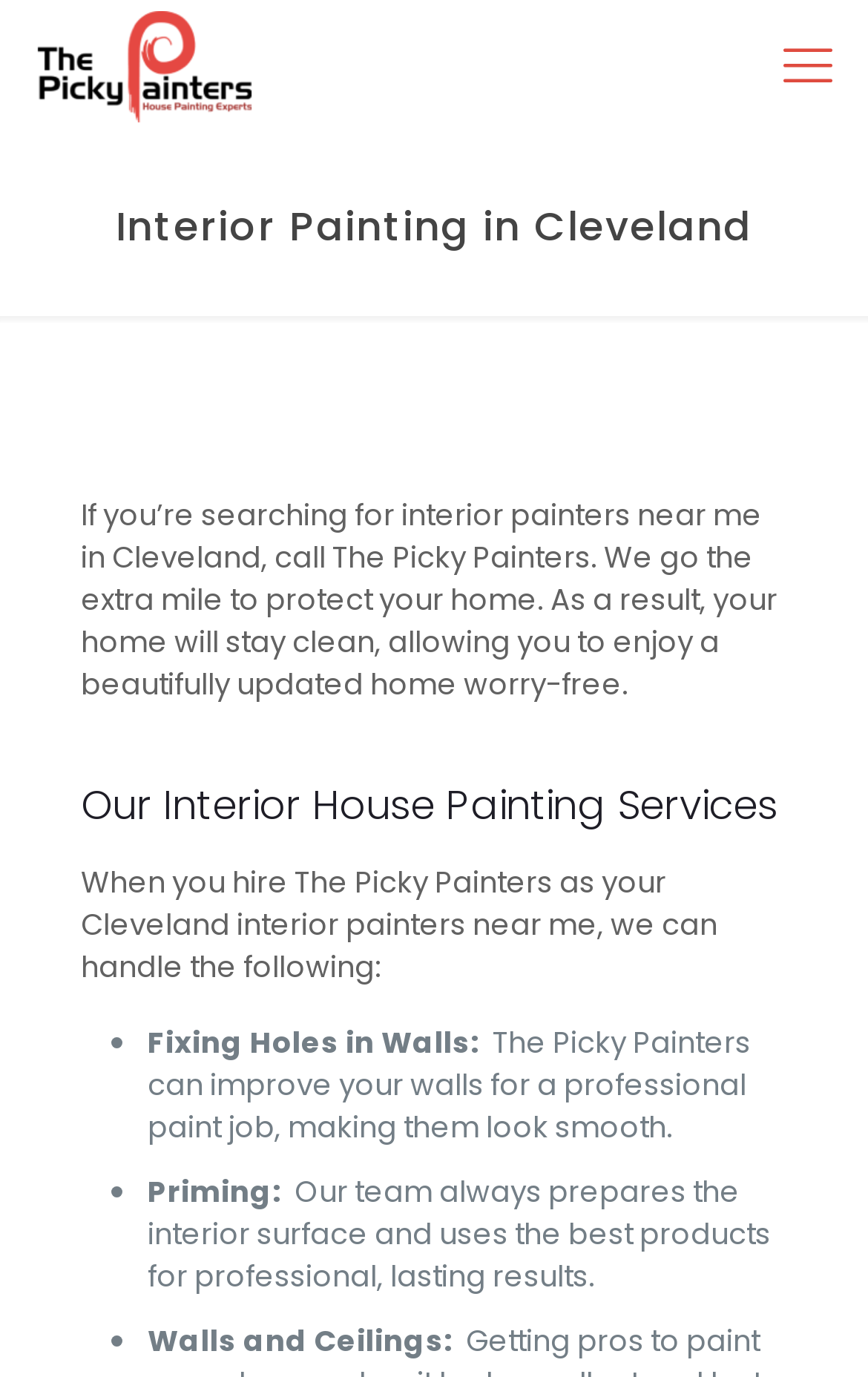How many services are listed on the webpage?
Provide an in-depth answer to the question, covering all aspects.

I counted the number of services listed on the webpage by looking at the list markers '•' and found that there are three services listed: Fixing Holes in Walls, Priming, and Walls and Ceilings.